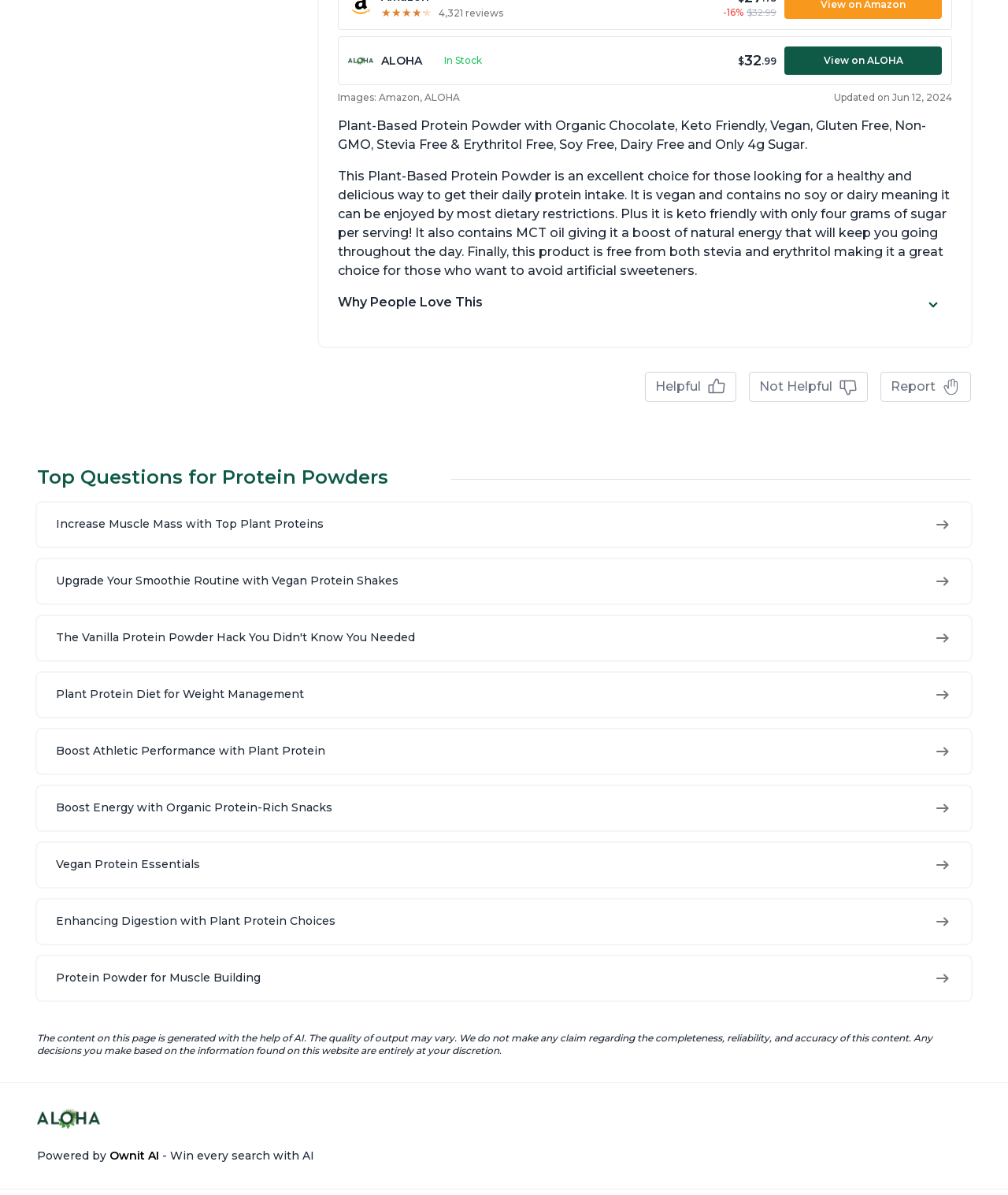Please determine the bounding box coordinates of the clickable area required to carry out the following instruction: "Visit Increase Muscle Mass with Top Plant Proteins". The coordinates must be four float numbers between 0 and 1, represented as [left, top, right, bottom].

[0.037, 0.421, 0.963, 0.458]